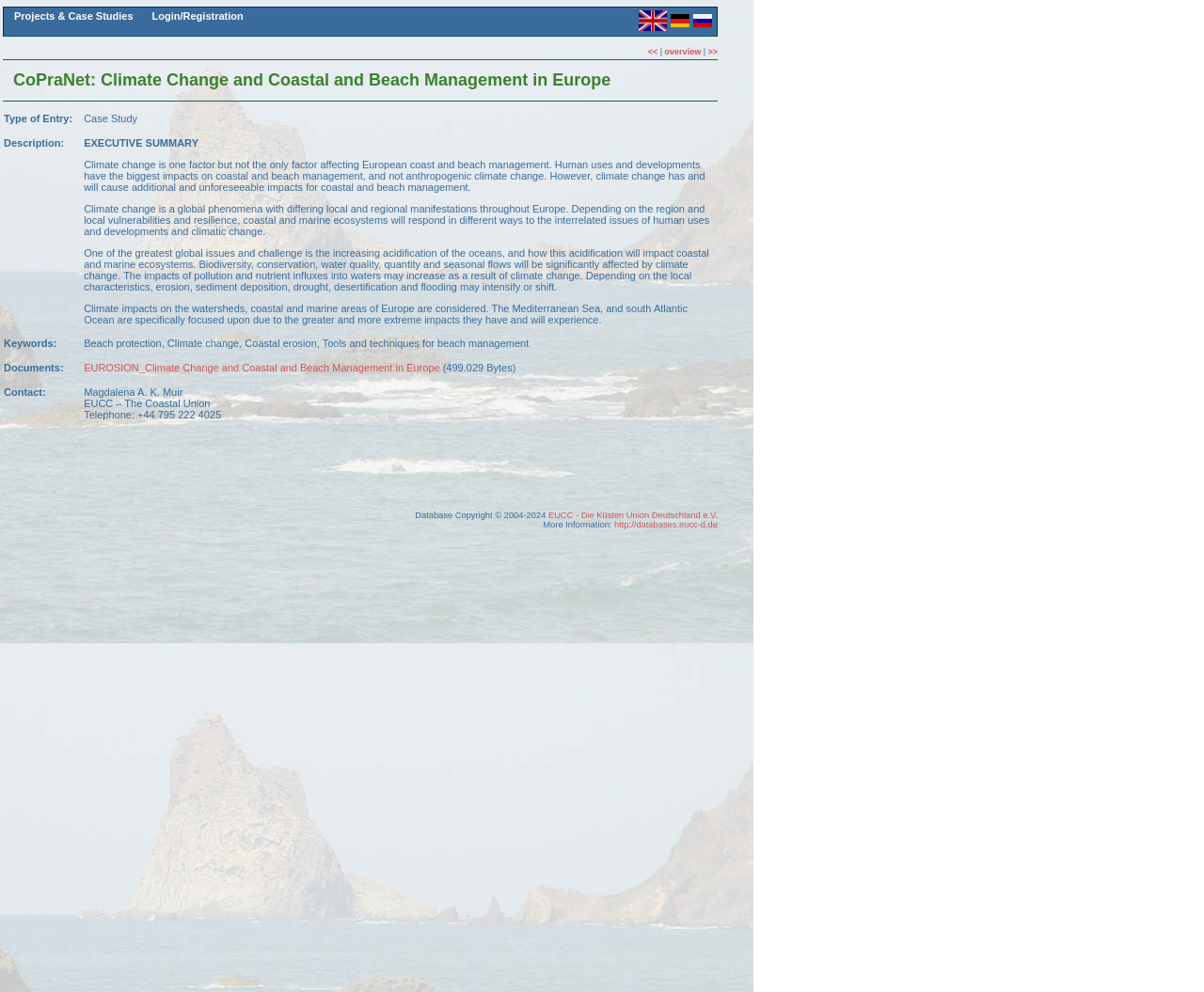Detail the various sections and features present on the webpage.

The webpage is about CoPraNet, a platform focused on climate change and coastal and beach management in Europe. At the top, there is a layout table with two cells, one containing a table with navigation links and the other containing the main content.

In the navigation area, there are links to switch between English, German, and Russian languages, as well as links to "Projects & Case Studies" and "Login/Registration". Below these links, there is a breadcrumb navigation with links to "overview" and other pages.

The main content area has a heading "CoPraNet: Climate Change and Coastal and Beach Management in Europe" followed by a table with several rows. The table has columns for "Type of Entry", "Description", "Keywords", "Documents", and "Contact". The "Description" column contains a lengthy text about the impacts of climate change on European coast and beach management, including the effects on biodiversity, conservation, water quality, and more.

The "Documents" column contains a link to a document titled "EUROSION_Climate Change and Coastal and Beach Management in Europe" with a file size of 499.029 Bytes. The "Contact" column lists the contact information for Magdalena A. K. Muir from EUCC – The Coastal Union.

At the bottom of the page, there is a copyright notice with a link to the EUCC - Die Küsten Union Deutschland e.V. website and another link to a database website.